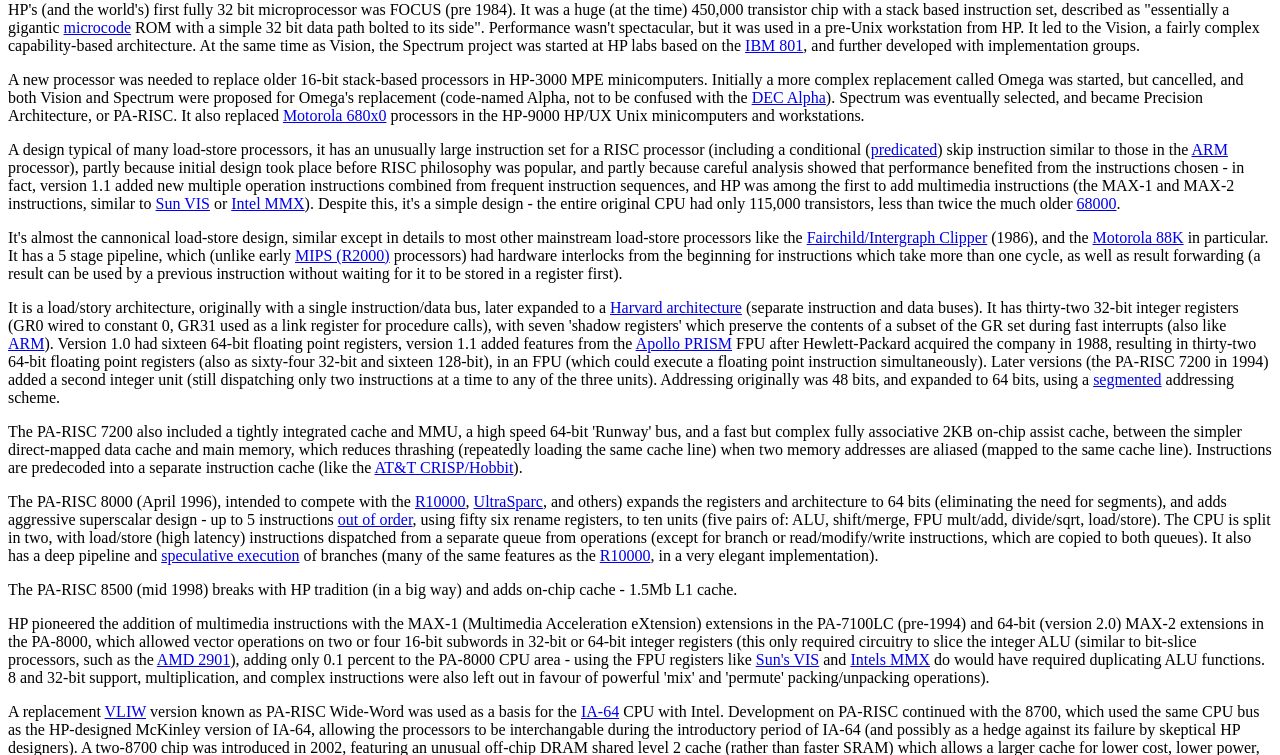Determine the bounding box coordinates of the region that needs to be clicked to achieve the task: "click the link 'IBM 801'".

[0.582, 0.049, 0.628, 0.071]